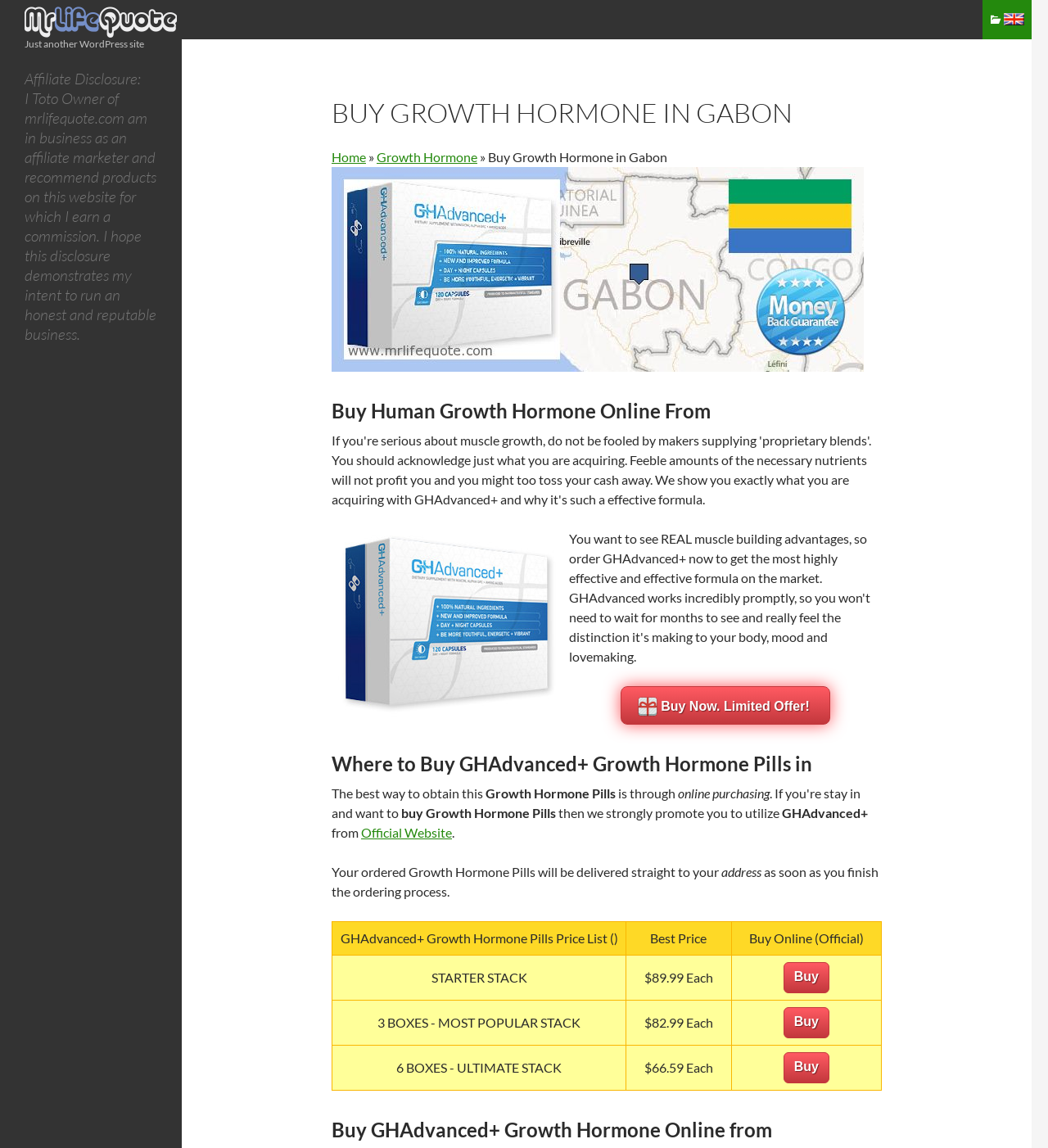Explain the webpage in detail, including its primary components.

This webpage is about buying Growth Hormone in Gabon. At the top, there is a heading "Mr Life Quote" followed by a link. Below it, there is a header section with a heading "BUY GROWTH HORMONE IN GABON" and a navigation menu with links to "Home", "Growth Hormone", and "Buy Growth Hormone in Gabon". 

To the right of the navigation menu, there is an image related to buying Growth Hormone online in Gabon. Below the image, there is a heading "Buy Human Growth Hormone Online From" followed by another image. 

The main content of the webpage is divided into sections. The first section has a heading "Where to Buy GHAdvanced+ Growth Hormone Pills in" and provides information on how to obtain Growth Hormone Pills online. The text explains that the best way to buy Growth Hormone Pills is through online purchasing and recommends using GHAdvanced+ from the official website.

Below this section, there is a table displaying the price list of GHAdvanced+ Growth Hormone Pills. The table has three columns: "GHAdvanced+ Growth Hormone Pills Price List", "Best Price", and "Buy Online (Official)". There are three rows in the table, each representing a different package: "STARTER STACK", "3 BOXES - MOST POPULAR STACK", and "6 BOXES - ULTIMATE STACK". 

At the bottom of the webpage, there is a heading "Buy GHAdvanced+ Growth Hormone Online from" and a section with an affiliate disclosure statement.